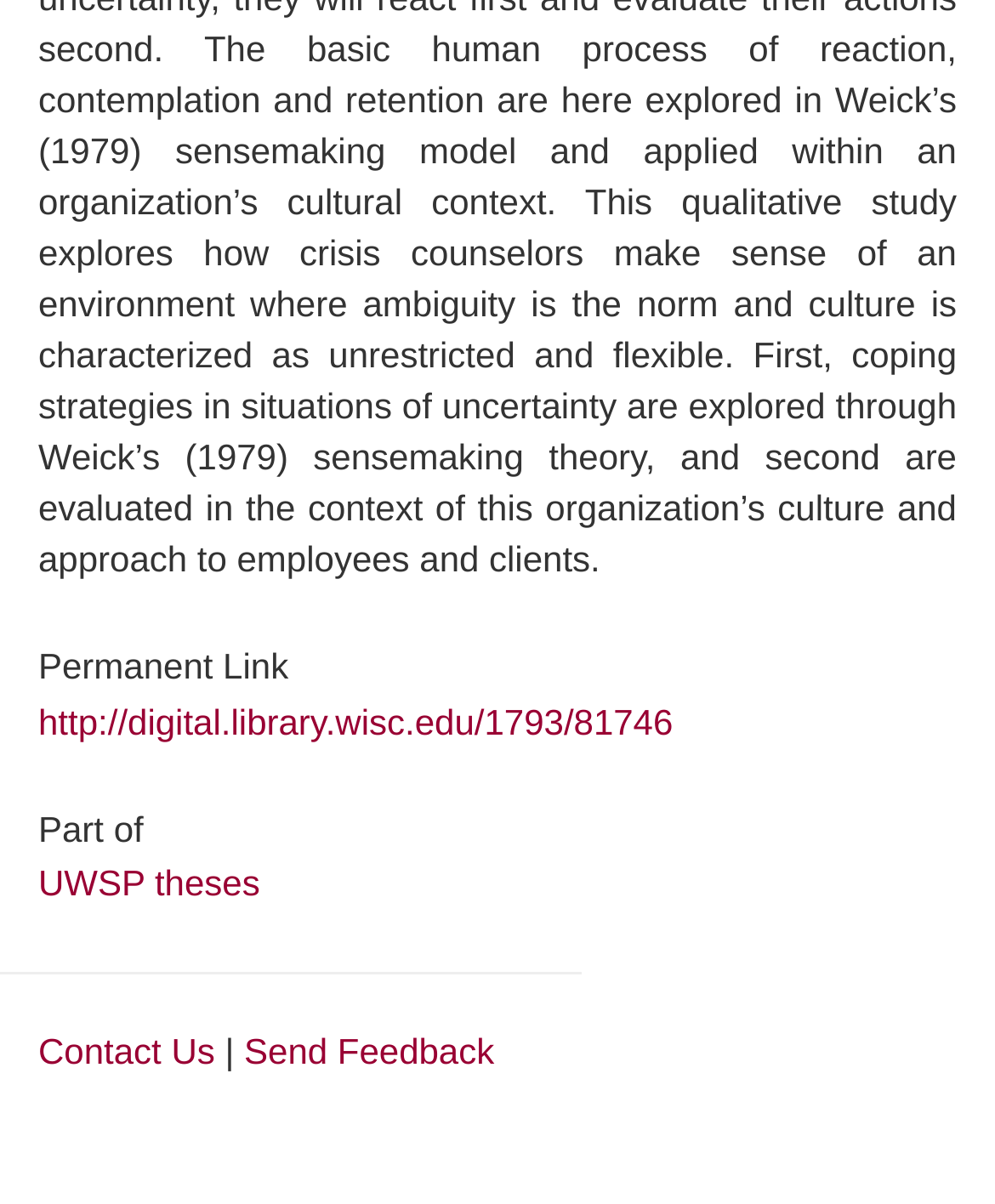Please provide a comprehensive answer to the question below using the information from the image: What is the text of the separator element?

The separator element is located between the 'Contact Us' and 'Send Feedback' links in the footer section, and its text is a vertical bar '|', which can be found by looking at the StaticText element with the text '|'.